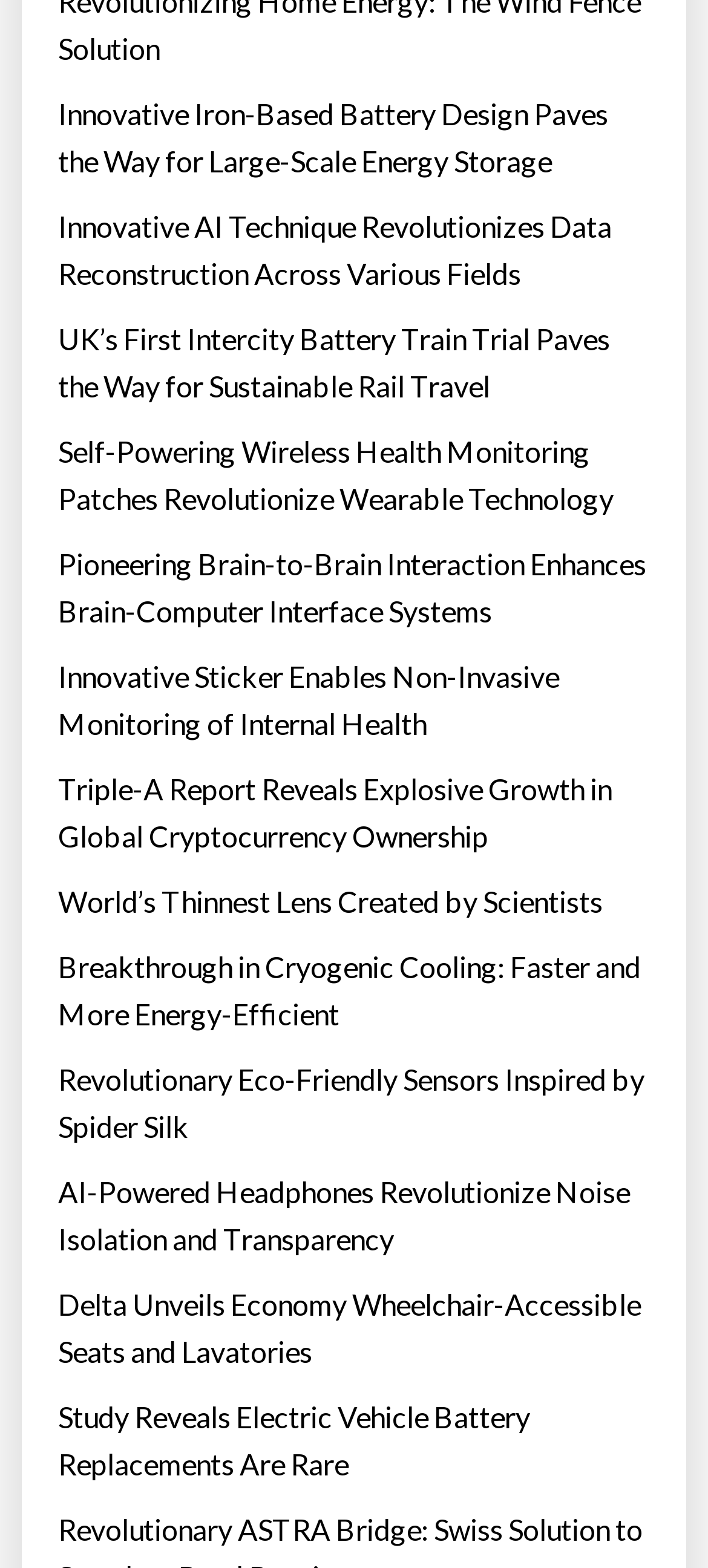Locate the bounding box coordinates of the clickable region necessary to complete the following instruction: "Explore the world's thinnest lens". Provide the coordinates in the format of four float numbers between 0 and 1, i.e., [left, top, right, bottom].

[0.082, 0.56, 0.851, 0.59]